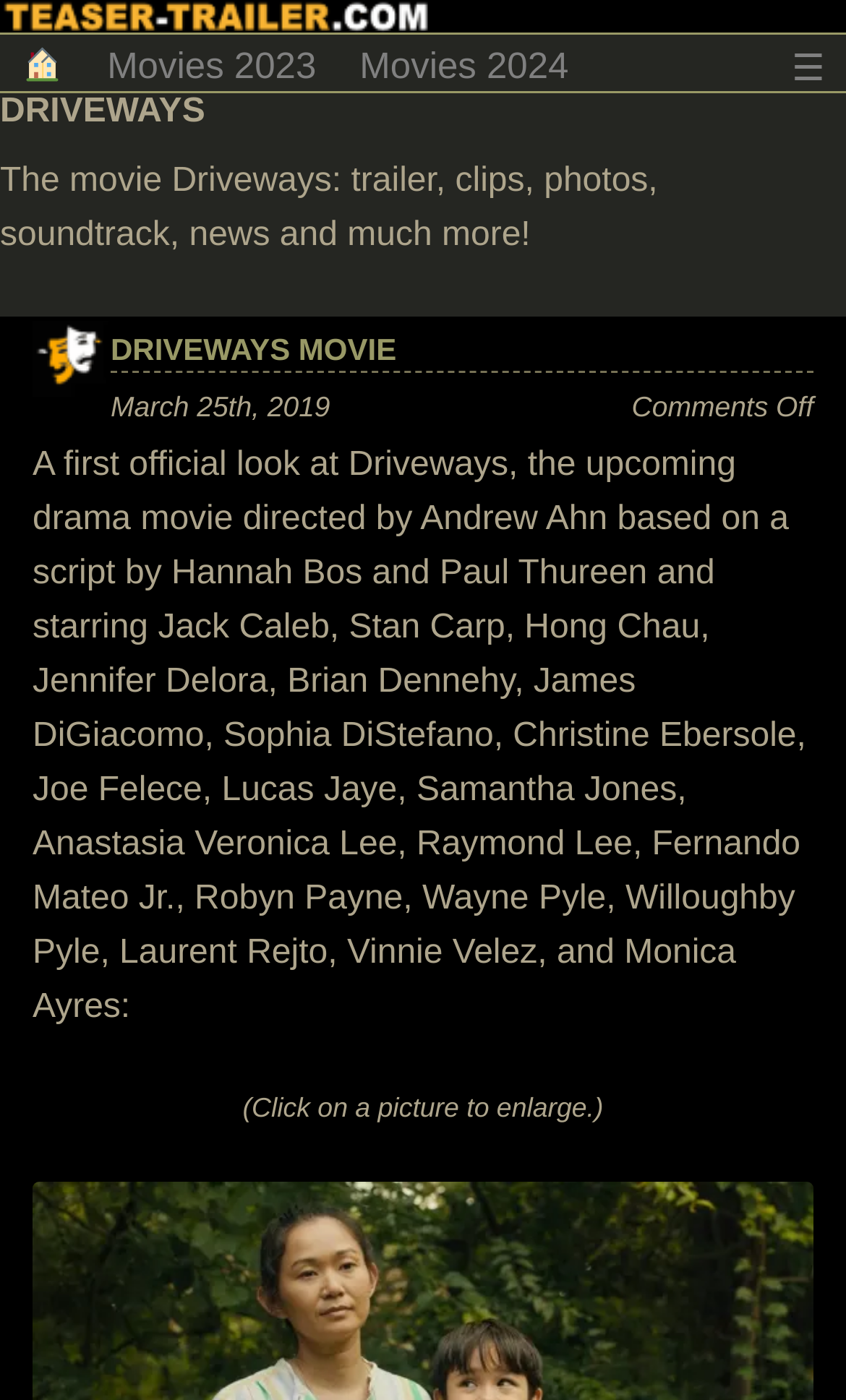Determine the bounding box for the described UI element: "title="Home"".

[0.0, 0.025, 0.101, 0.064]